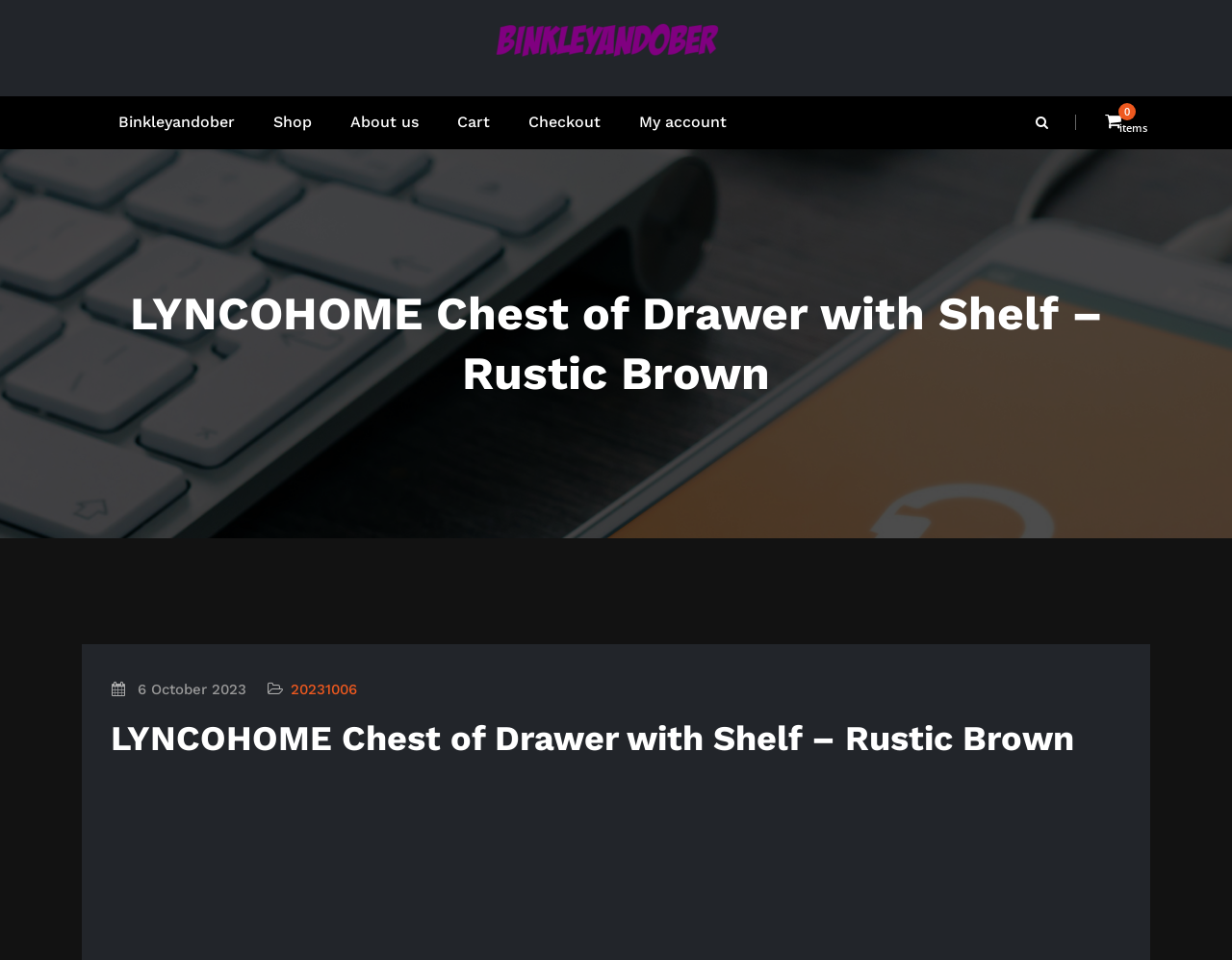How many fabric storage drawers does the dresser have?
Using the visual information from the image, give a one-word or short-phrase answer.

6